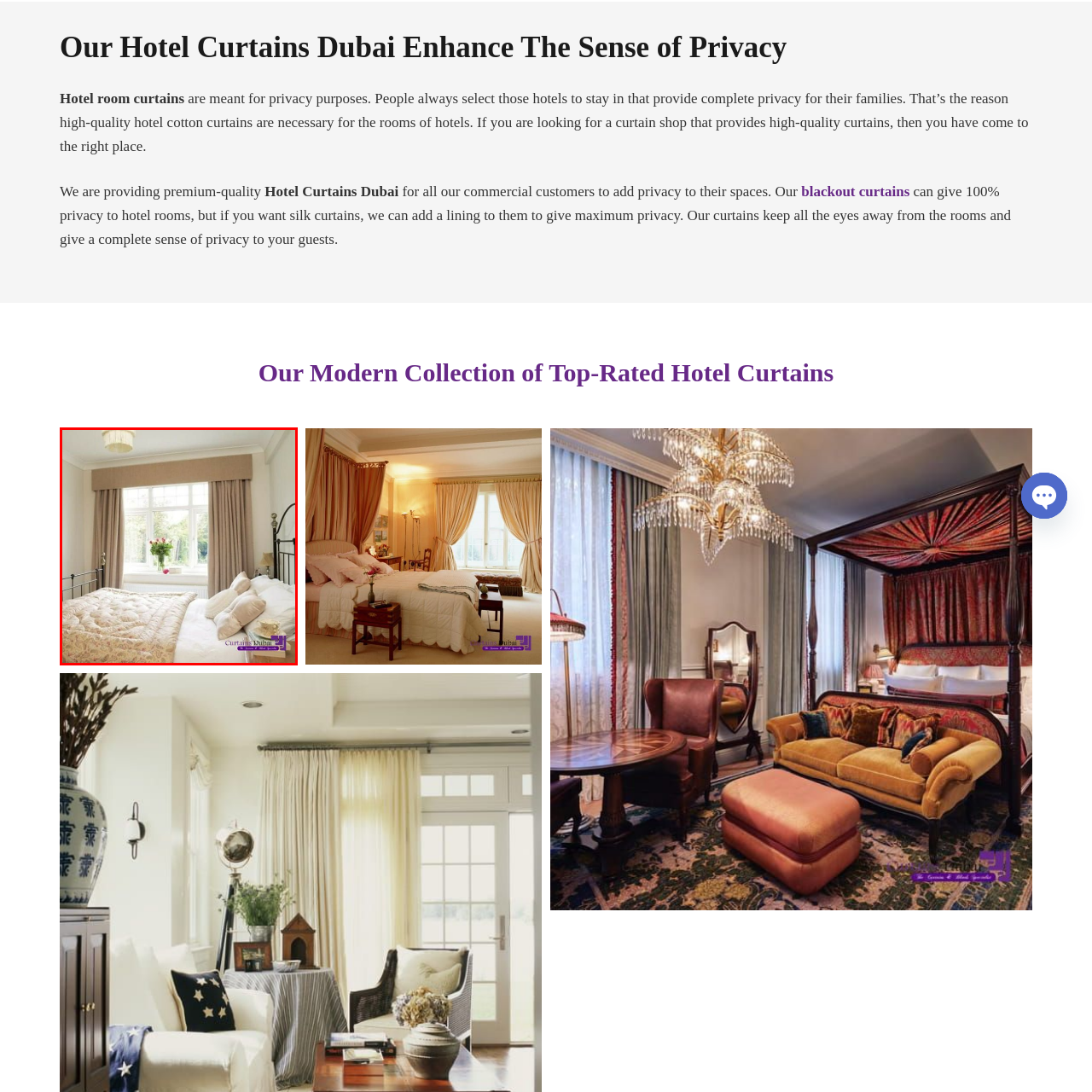What is on the window sill?
Focus on the image highlighted by the red bounding box and give a comprehensive answer using the details from the image.

According to the caption, a vase of fresh flowers is placed on the window sill, adding a touch of color and life to the decor.